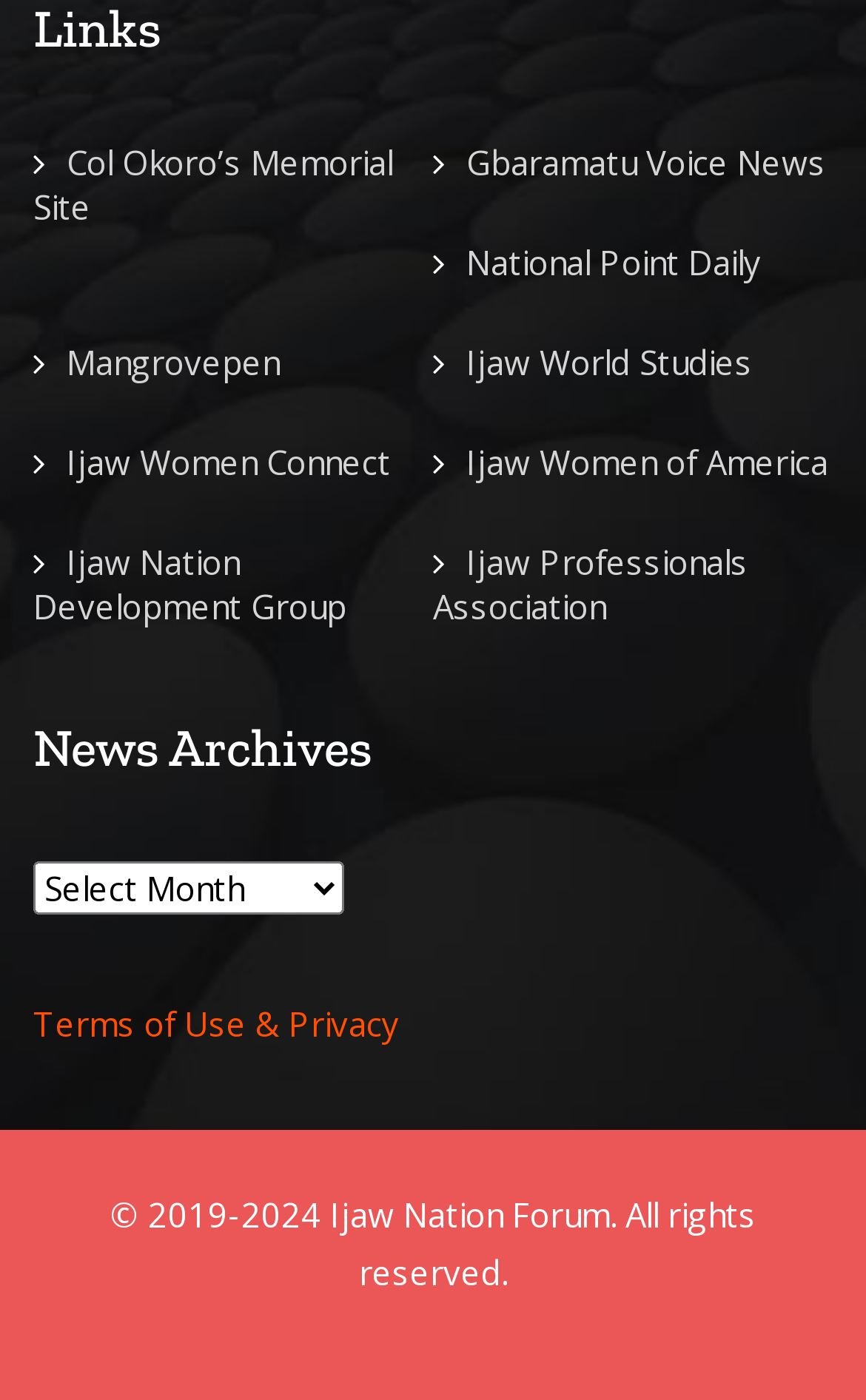Please specify the bounding box coordinates of the region to click in order to perform the following instruction: "visit Col Okoro’s Memorial Site".

[0.038, 0.1, 0.454, 0.163]